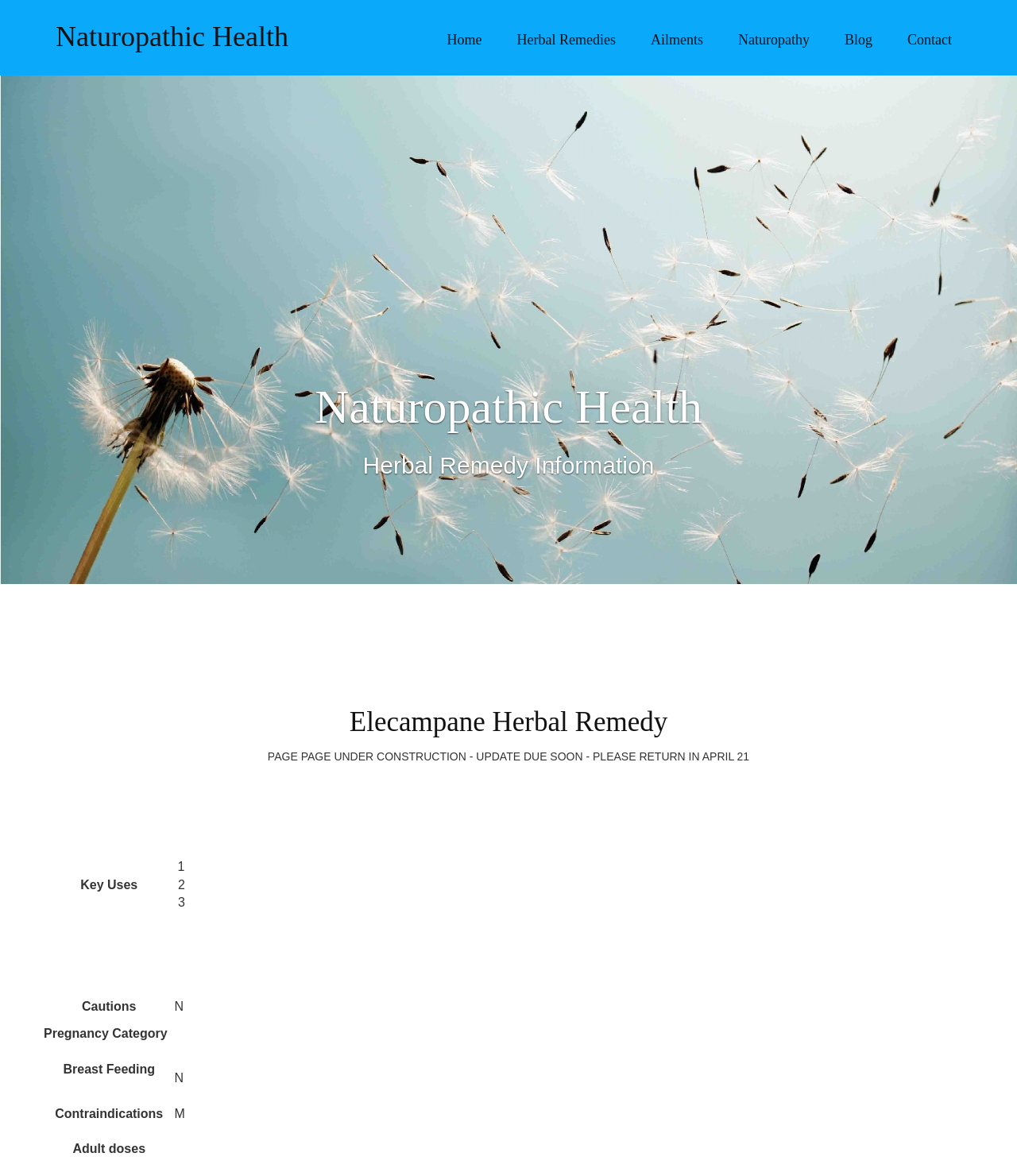What is the current status of this webpage?
Please provide an in-depth and detailed response to the question.

The webpage is currently under construction as indicated by the text 'PAGE UNDER CONSTRUCTION - UPDATE DUE SOON - PLEASE RETURN IN APRIL 21'.